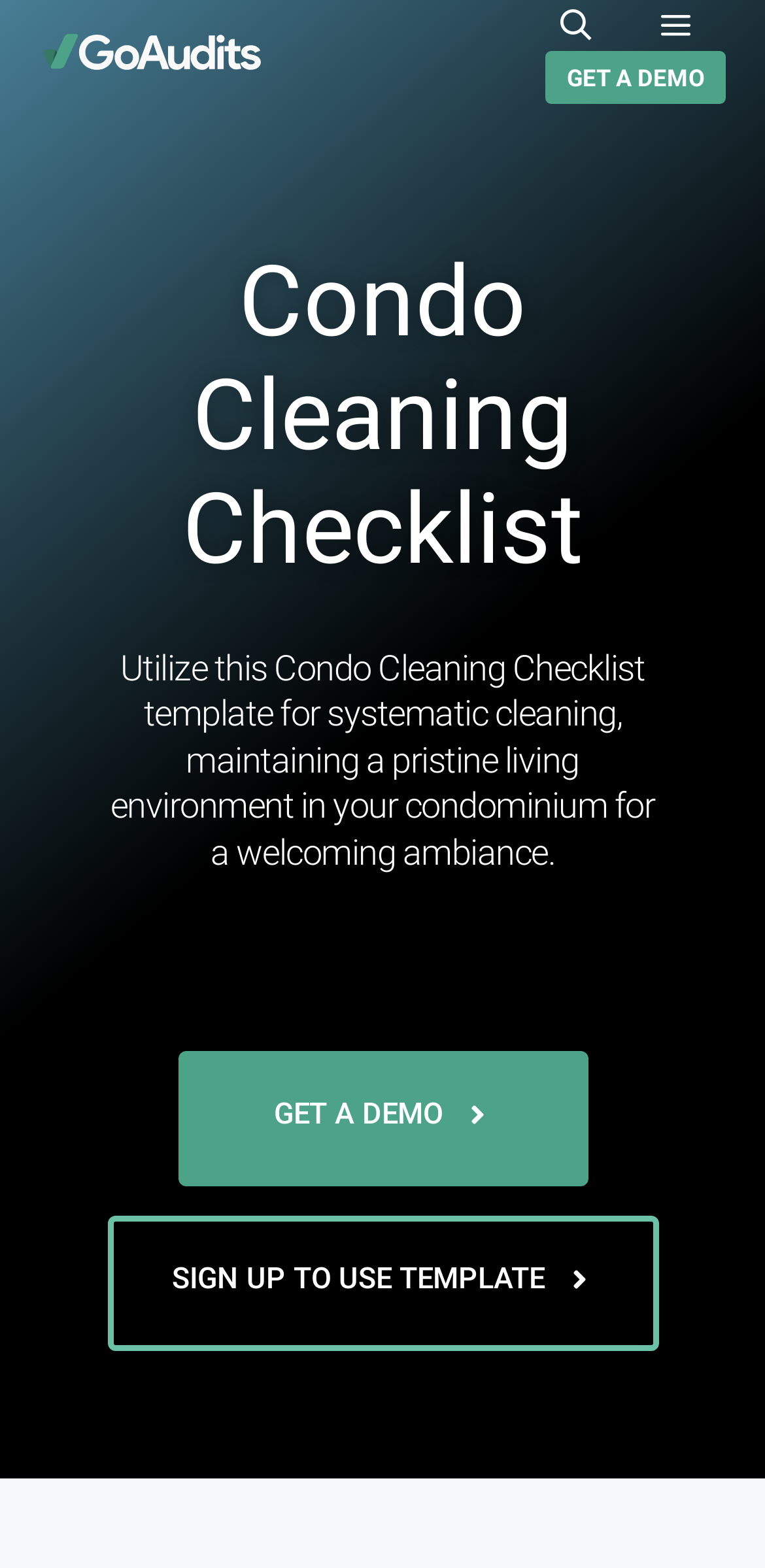Please find the bounding box coordinates in the format (top-left x, top-left y, bottom-right x, bottom-right y) for the given element description. Ensure the coordinates are floating point numbers between 0 and 1. Description: SIGN UP TO USE TEMPLATE

[0.14, 0.775, 0.86, 0.862]